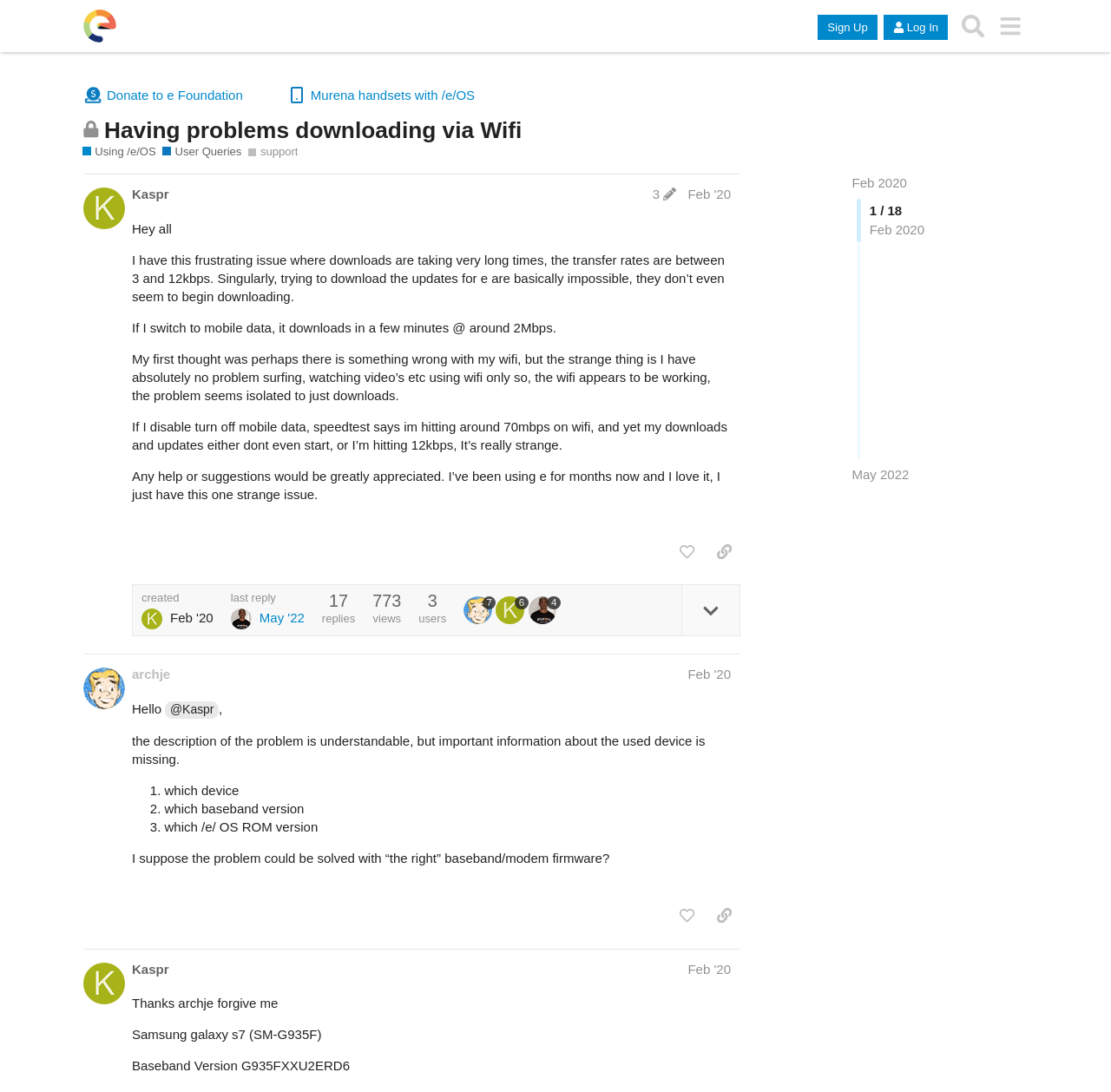Provide a brief response to the question below using a single word or phrase: 
What is the download speed of the user when using mobile data?

2Mbps